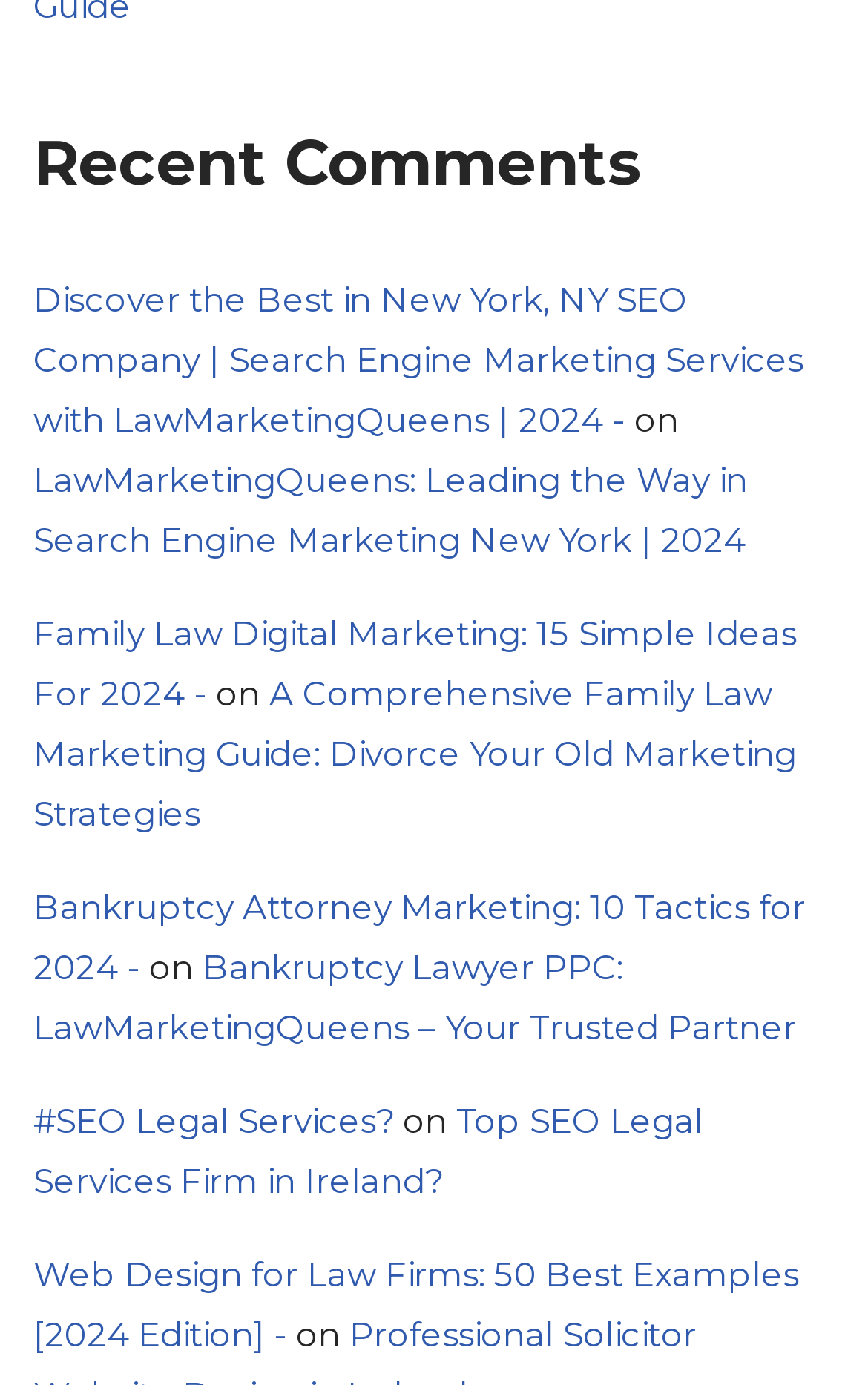Can you provide the bounding box coordinates for the element that should be clicked to implement the instruction: "Learn about Family Law Digital Marketing"?

[0.038, 0.443, 0.918, 0.516]